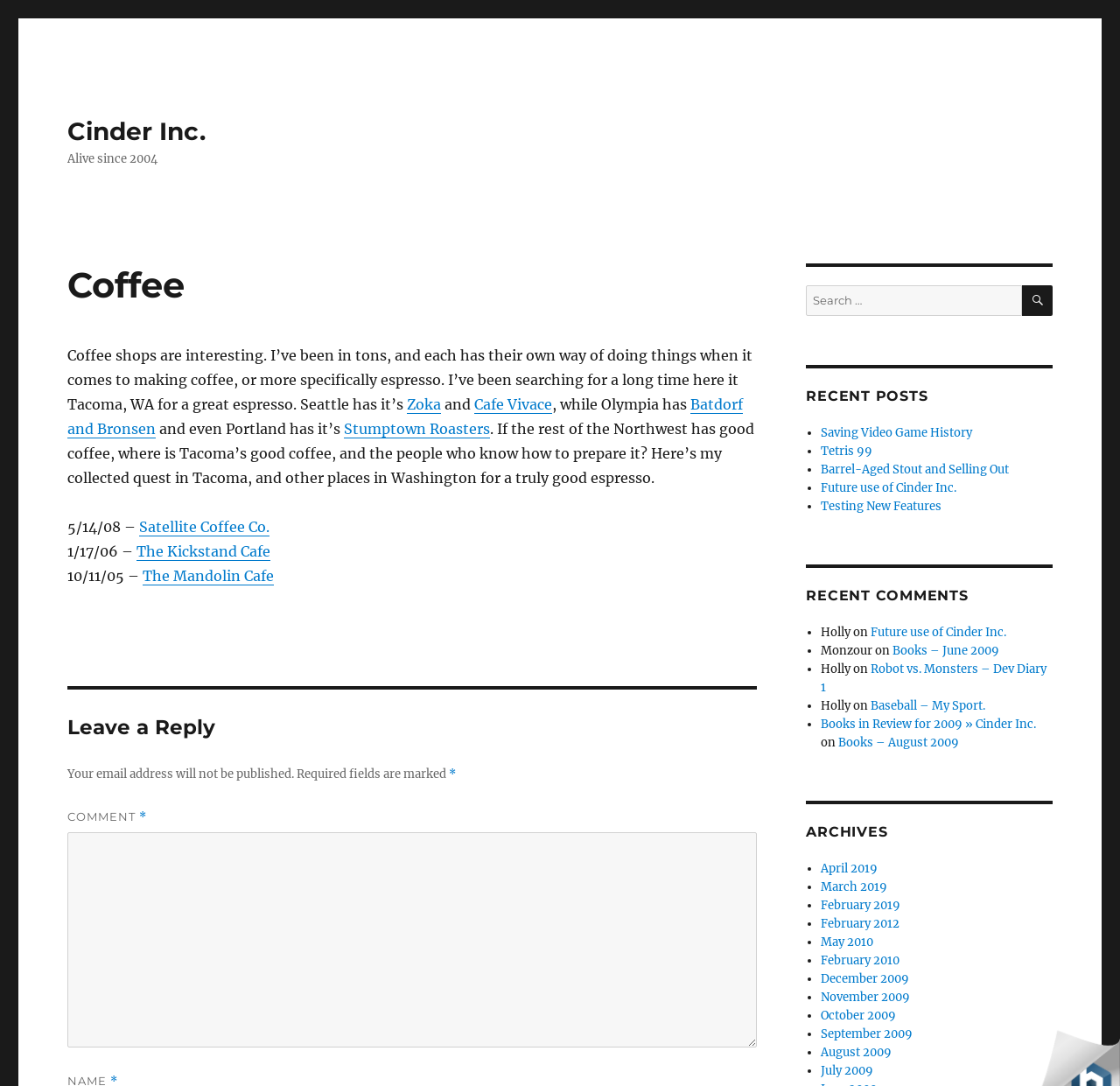Can you identify the bounding box coordinates of the clickable region needed to carry out this instruction: 'Leave a reply'? The coordinates should be four float numbers within the range of 0 to 1, stated as [left, top, right, bottom].

[0.06, 0.632, 0.676, 0.682]